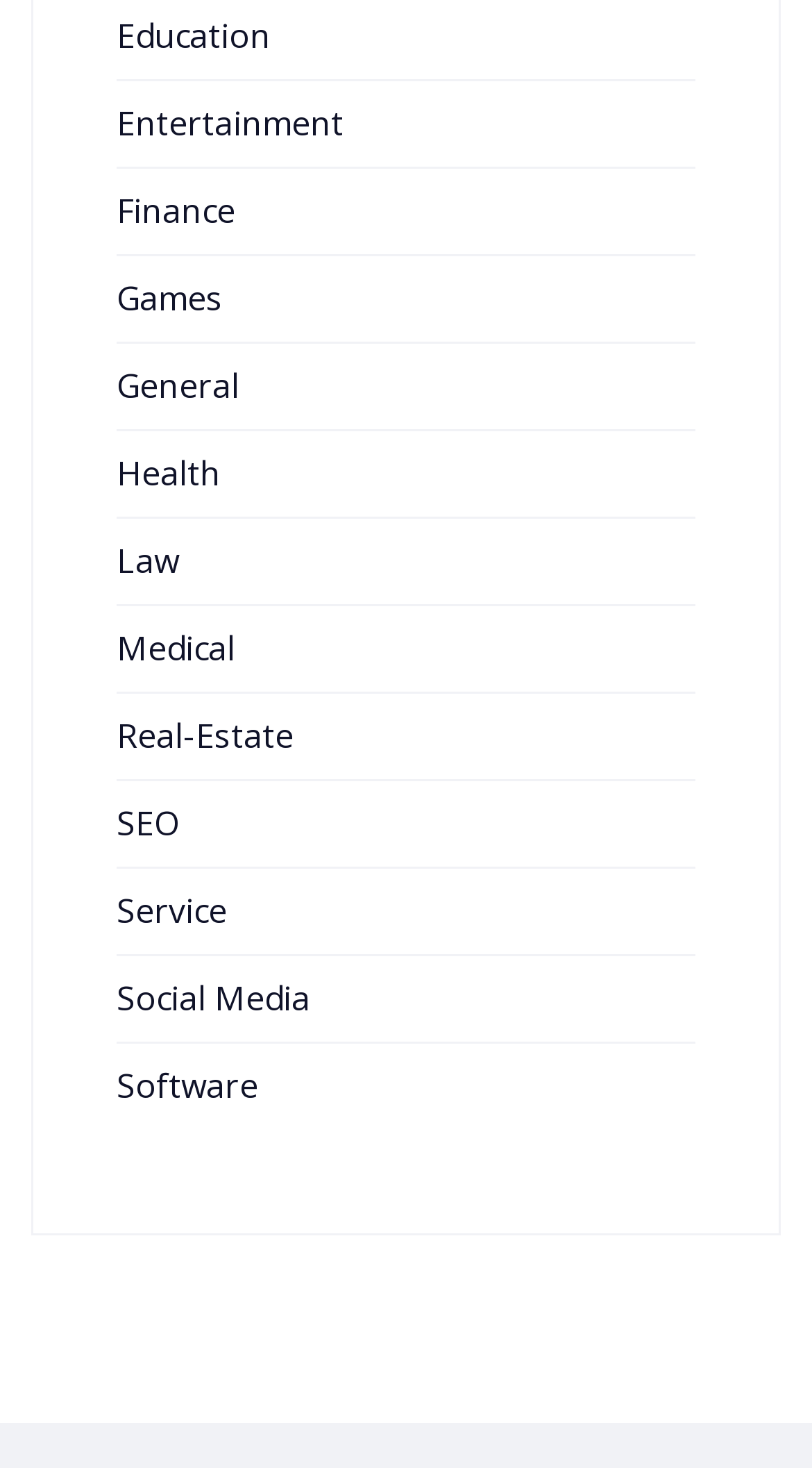Bounding box coordinates must be specified in the format (top-left x, top-left y, bottom-right x, bottom-right y). All values should be floating point numbers between 0 and 1. What are the bounding box coordinates of the UI element described as: Entertainment

[0.144, 0.068, 0.423, 0.1]